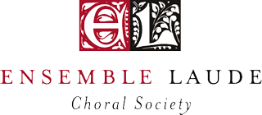Answer in one word or a short phrase: 
What type of music does the ensemble focus on?

Early and contemporary